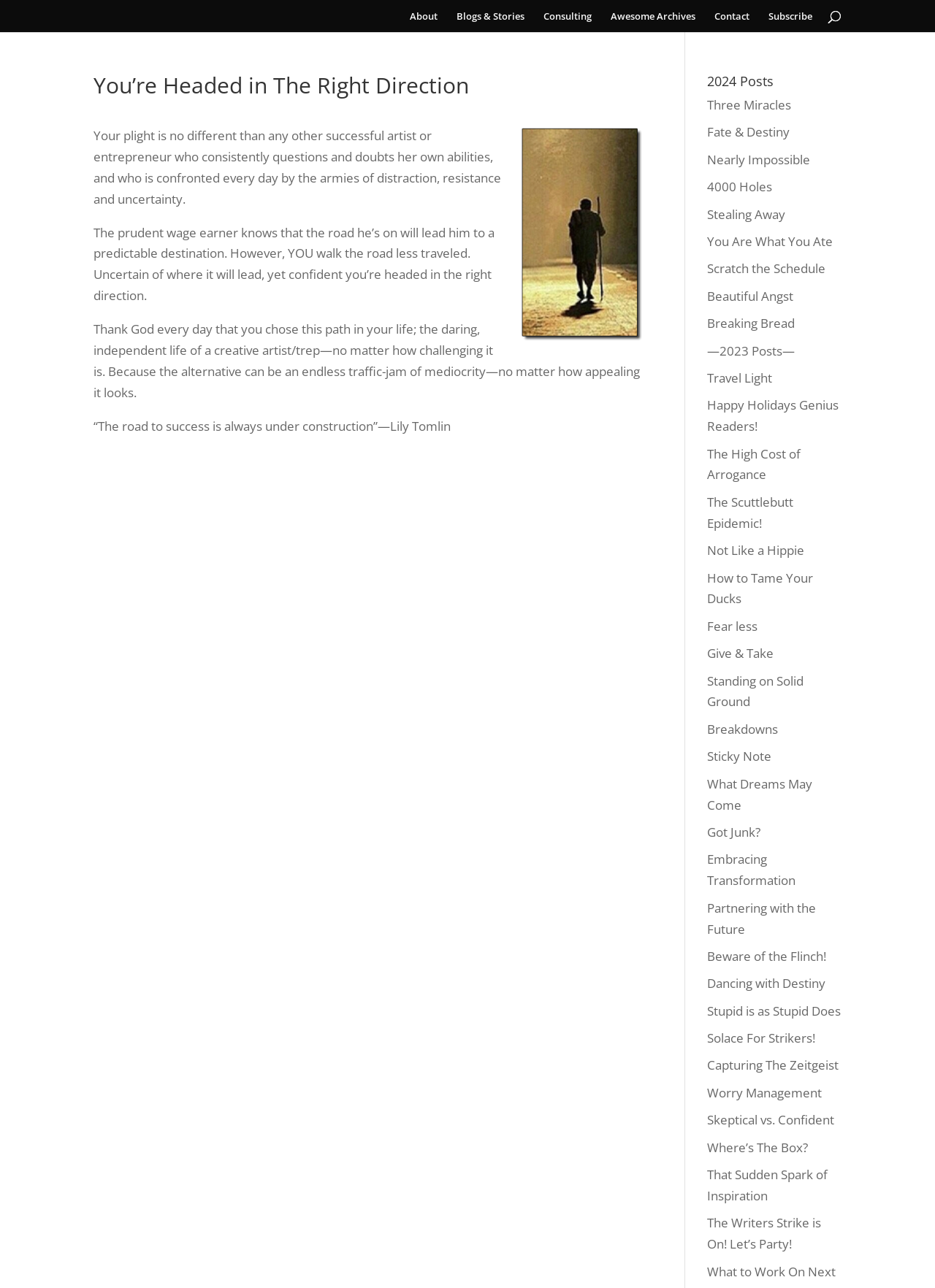Give a one-word or short phrase answer to this question: 
How many social media links are on the left side of the webpage?

6